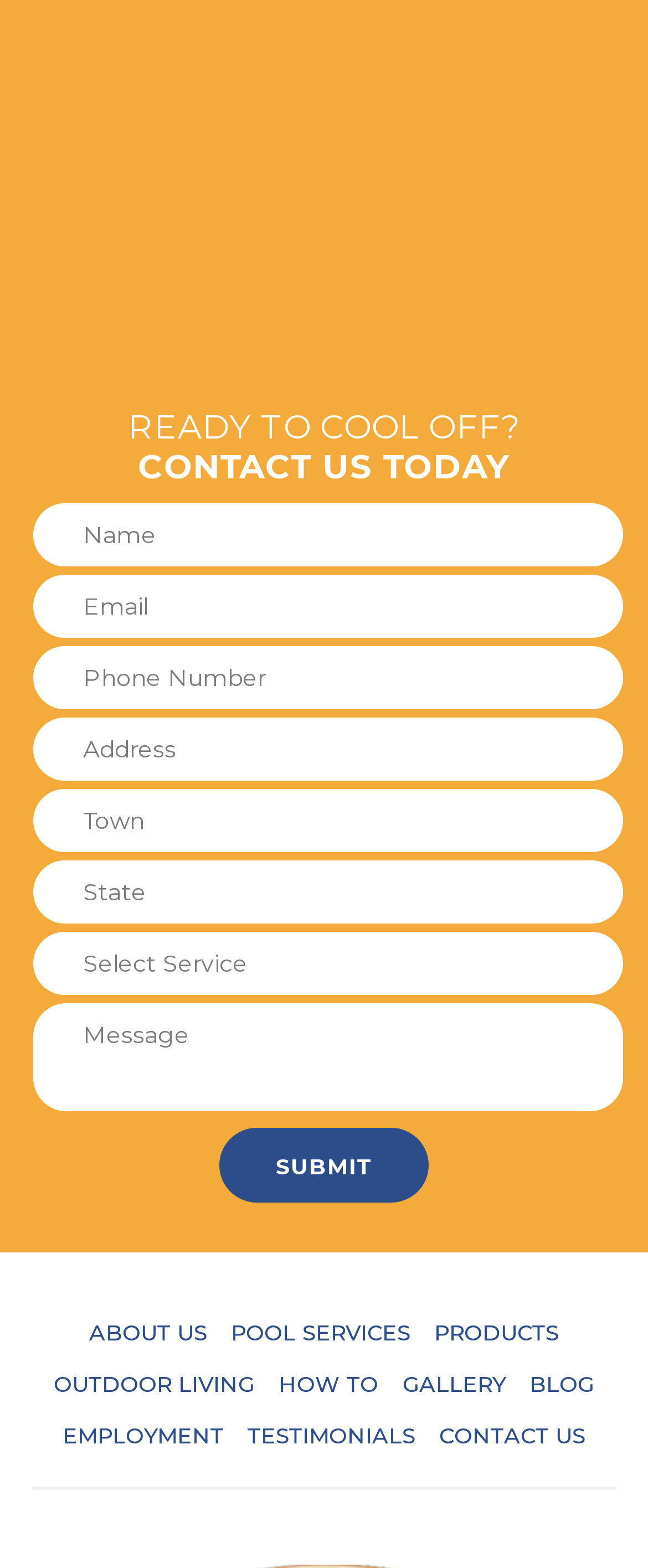How many text boxes are available in the contact form?
Provide a thorough and detailed answer to the question.

The contact form contains 7 text boxes, including 6 required fields and 1 optional field. These text boxes are used to collect user information and message details.